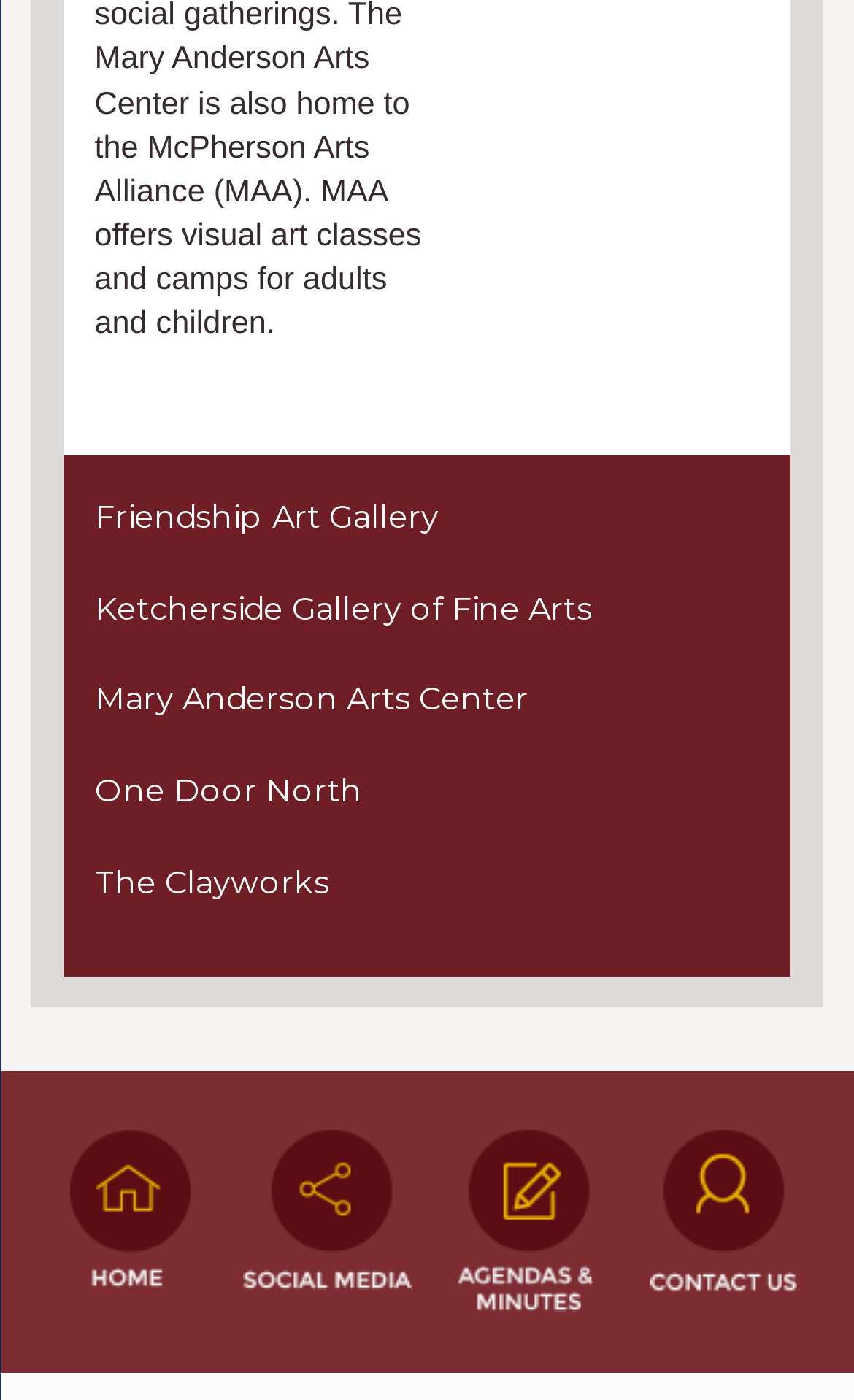Please find the bounding box for the UI element described by: "The Clayworks".

[0.074, 0.598, 0.926, 0.663]